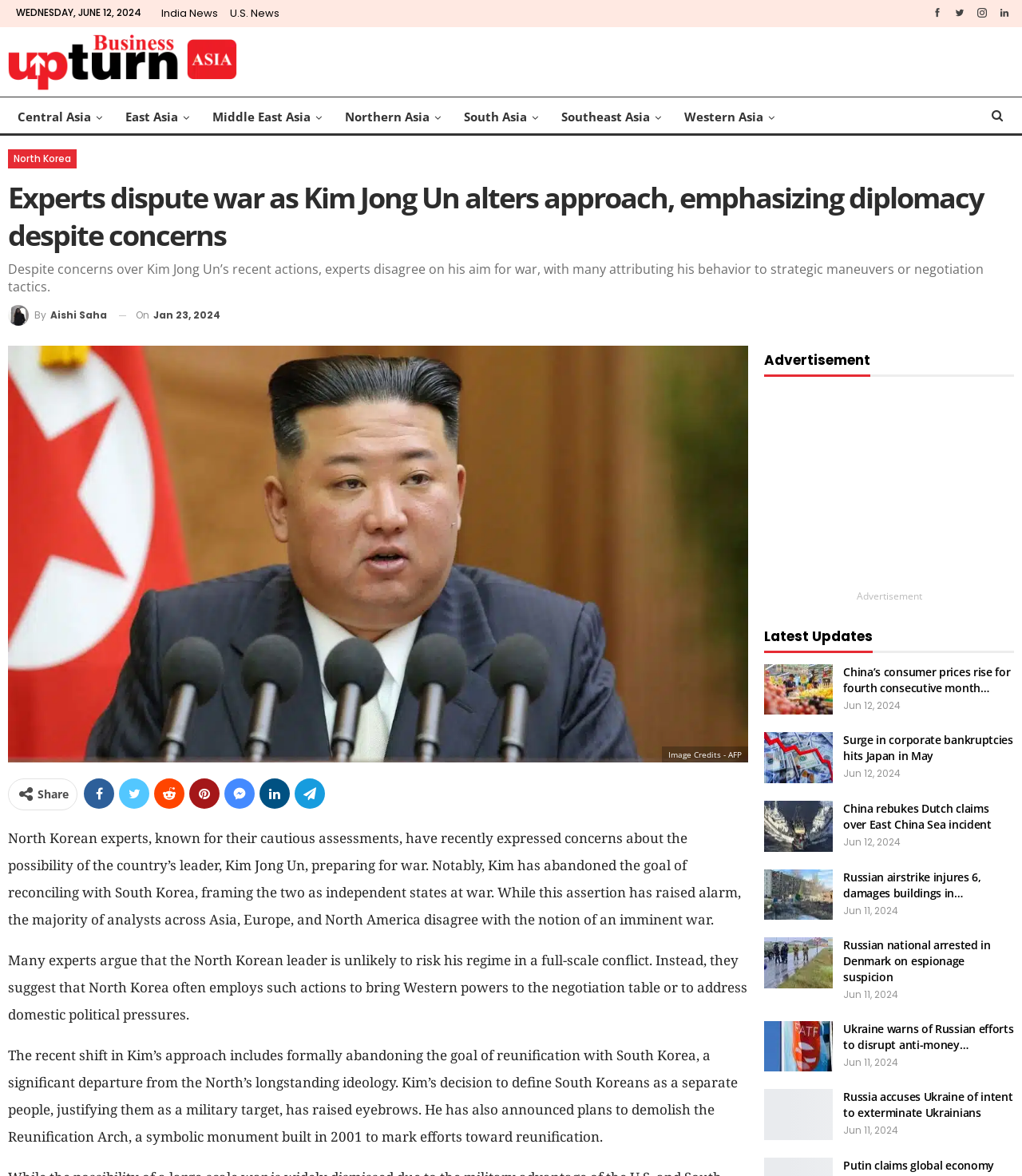Refer to the image and provide an in-depth answer to the question:
What is the name of the author of the article?

The author's name can be found in the link element with the text 'By Aishi Saha' which is located below the main heading.